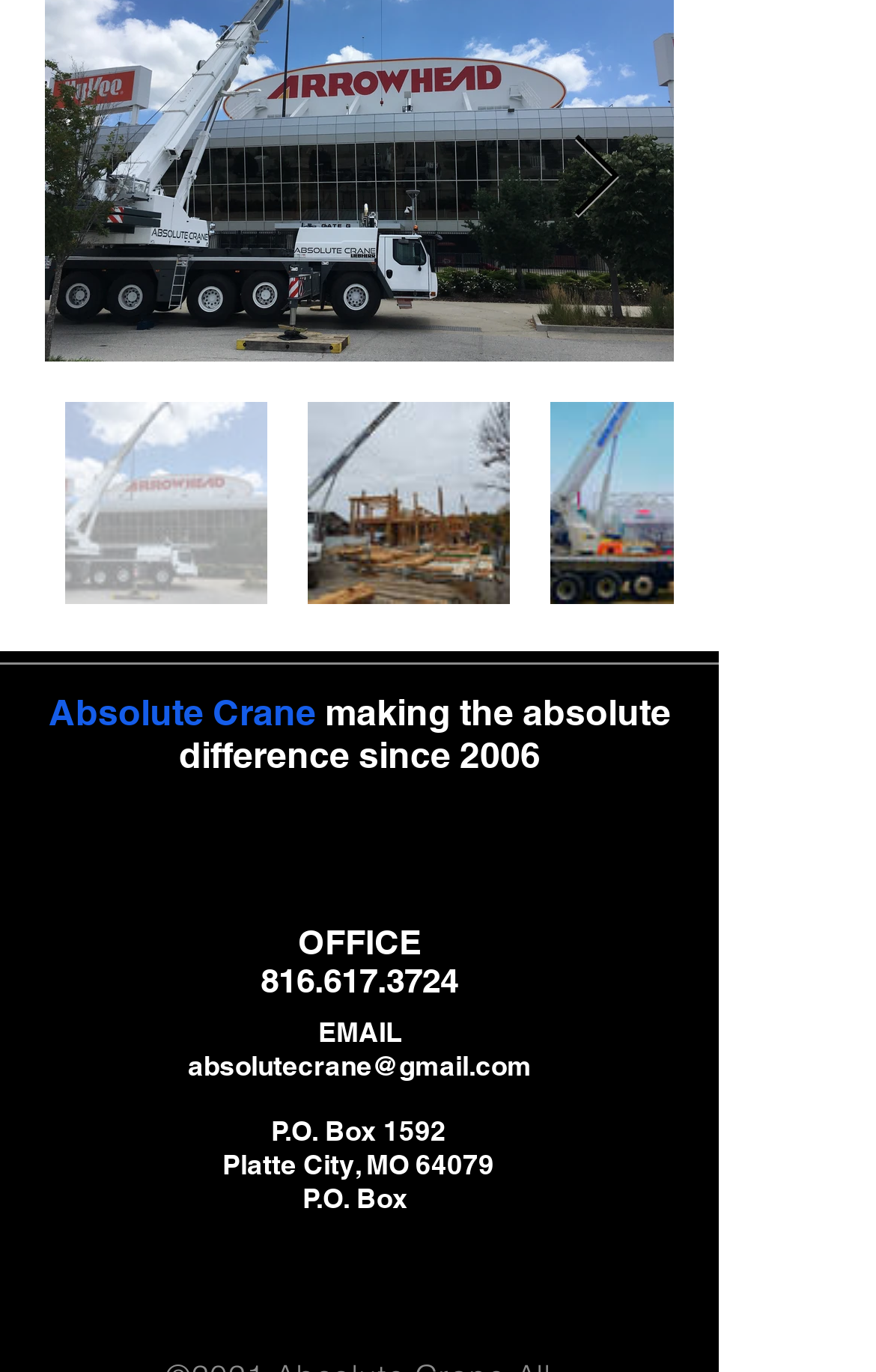Determine the bounding box coordinates in the format (top-left x, top-left y, bottom-right x, bottom-right y). Ensure all values are floating point numbers between 0 and 1. Identify the bounding box of the UI element described by: CONTACT US

[0.228, 0.589, 0.592, 0.643]